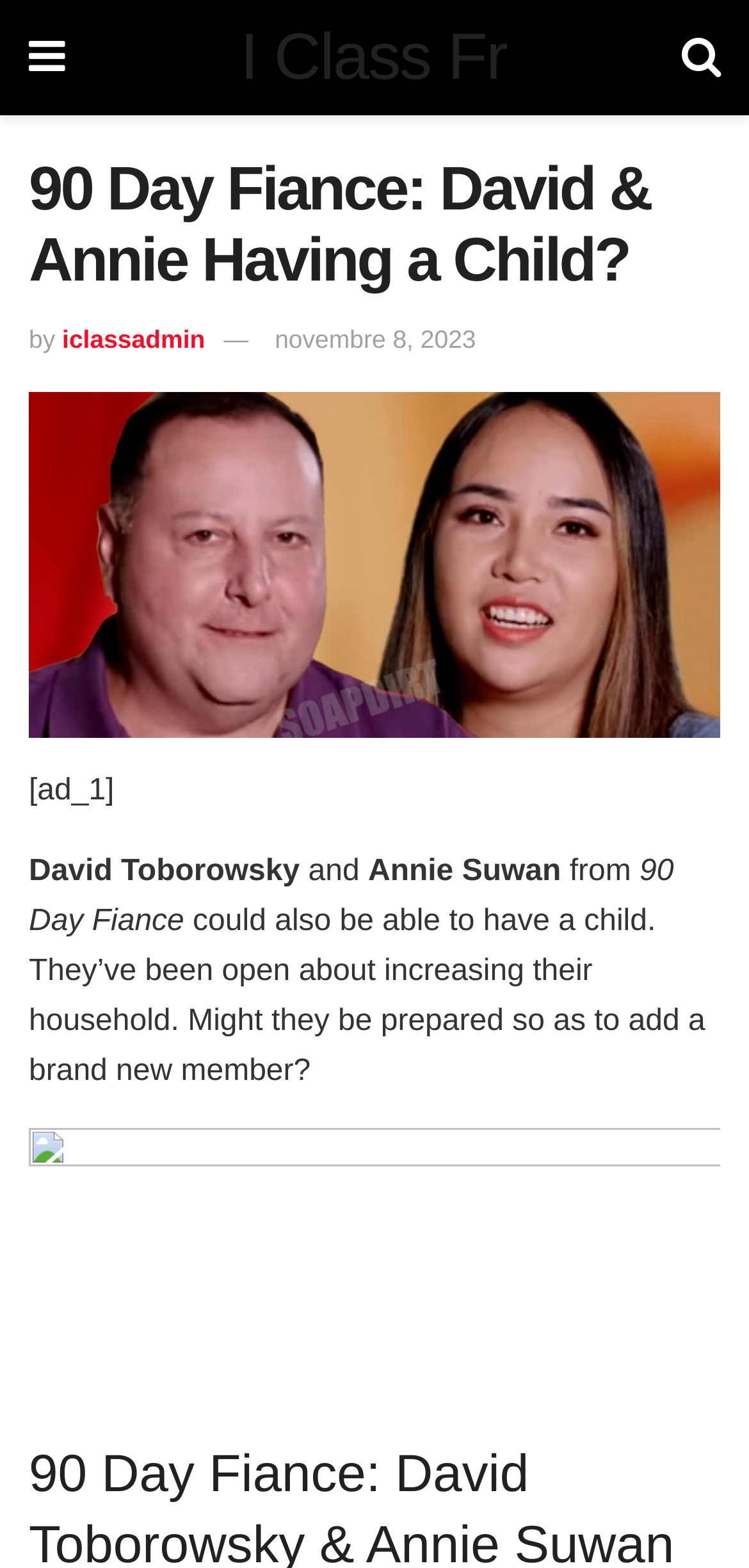What is the topic of discussion in the article?
From the image, provide a succinct answer in one word or a short phrase.

Having a child